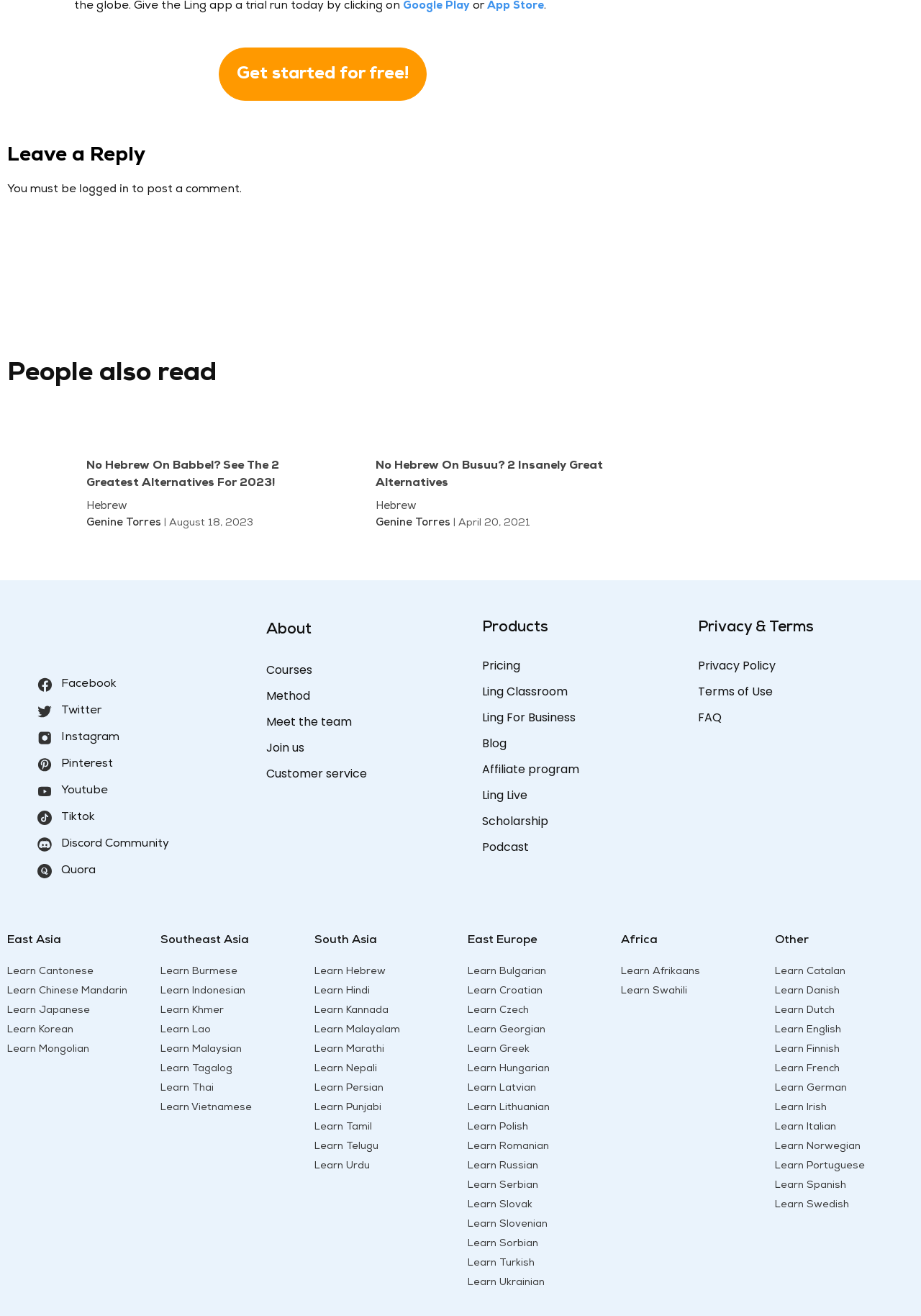Please specify the bounding box coordinates of the clickable section necessary to execute the following command: "Click on 'No Hebrew On Babbel? See The 2 Greatest Alternatives For 2023!' ".

[0.094, 0.347, 0.325, 0.374]